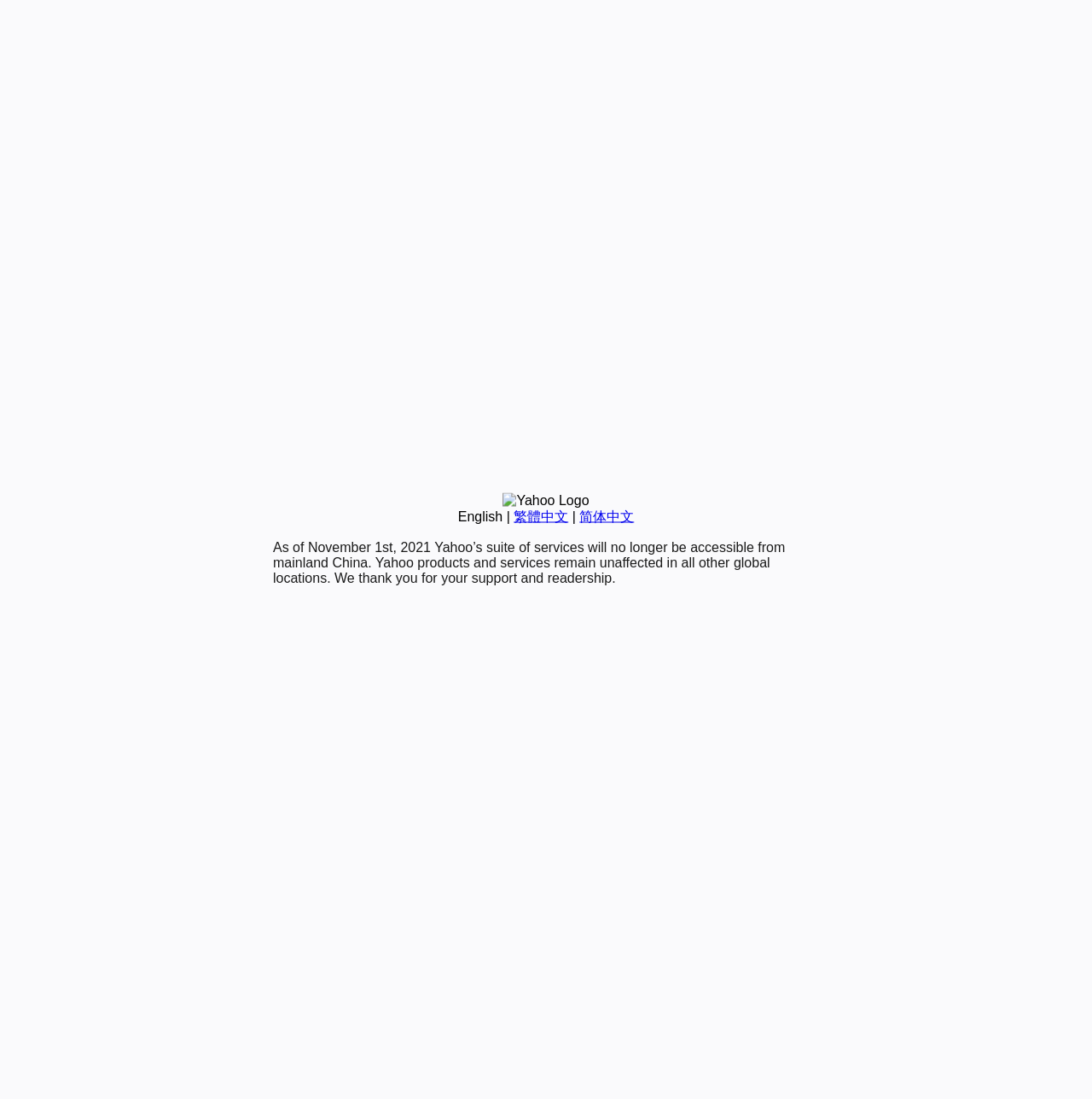Determine the bounding box of the UI element mentioned here: "繁體中文". The coordinates must be in the format [left, top, right, bottom] with values ranging from 0 to 1.

[0.47, 0.463, 0.52, 0.476]